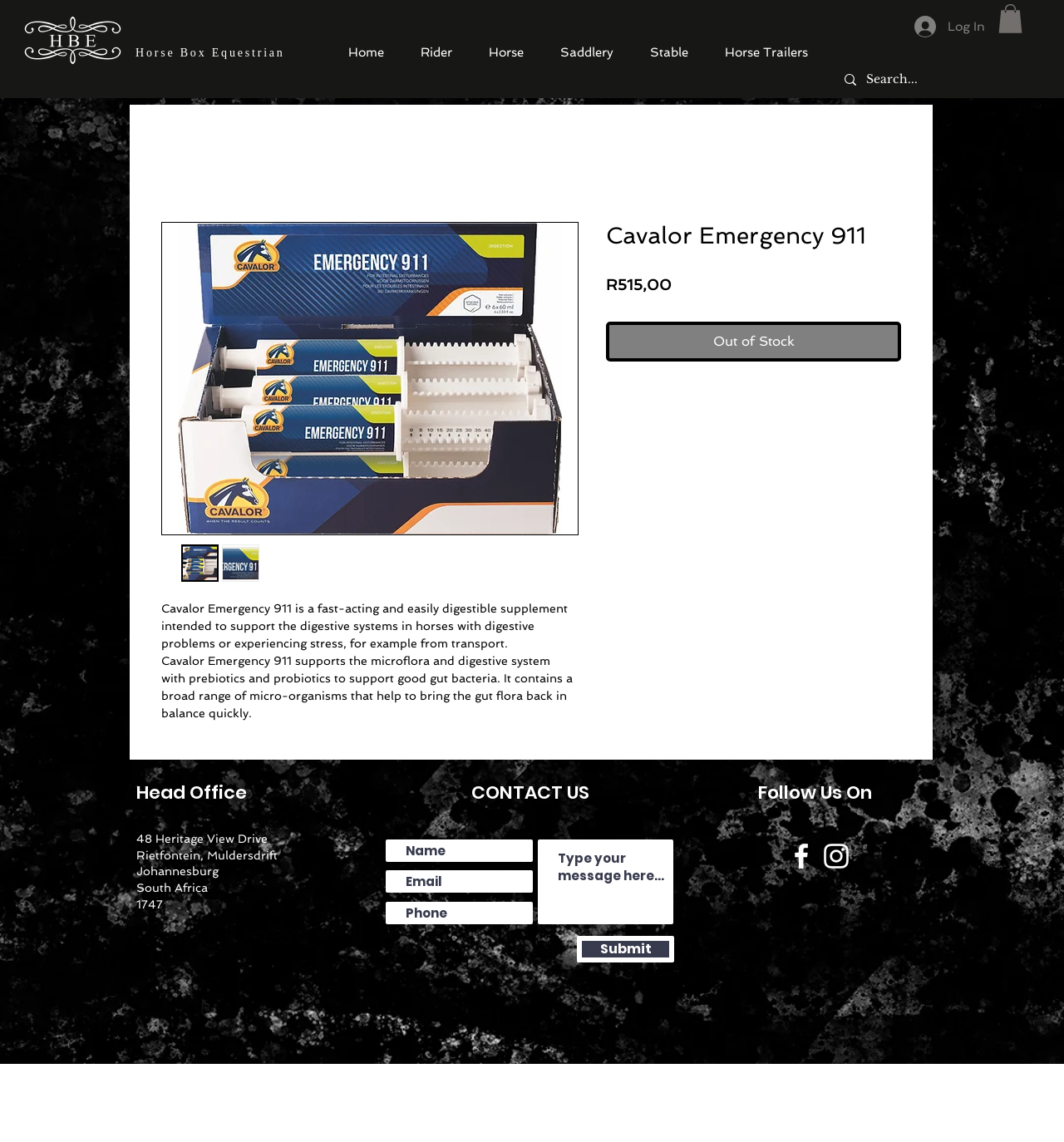Use the details in the image to answer the question thoroughly: 
What social media platforms can you follow Horse Box Equestrian on?

The social media platforms that Horse Box Equestrian can be followed on can be found in the footer section of the webpage, where there are links to Facebook and Instagram, represented by their respective icons.